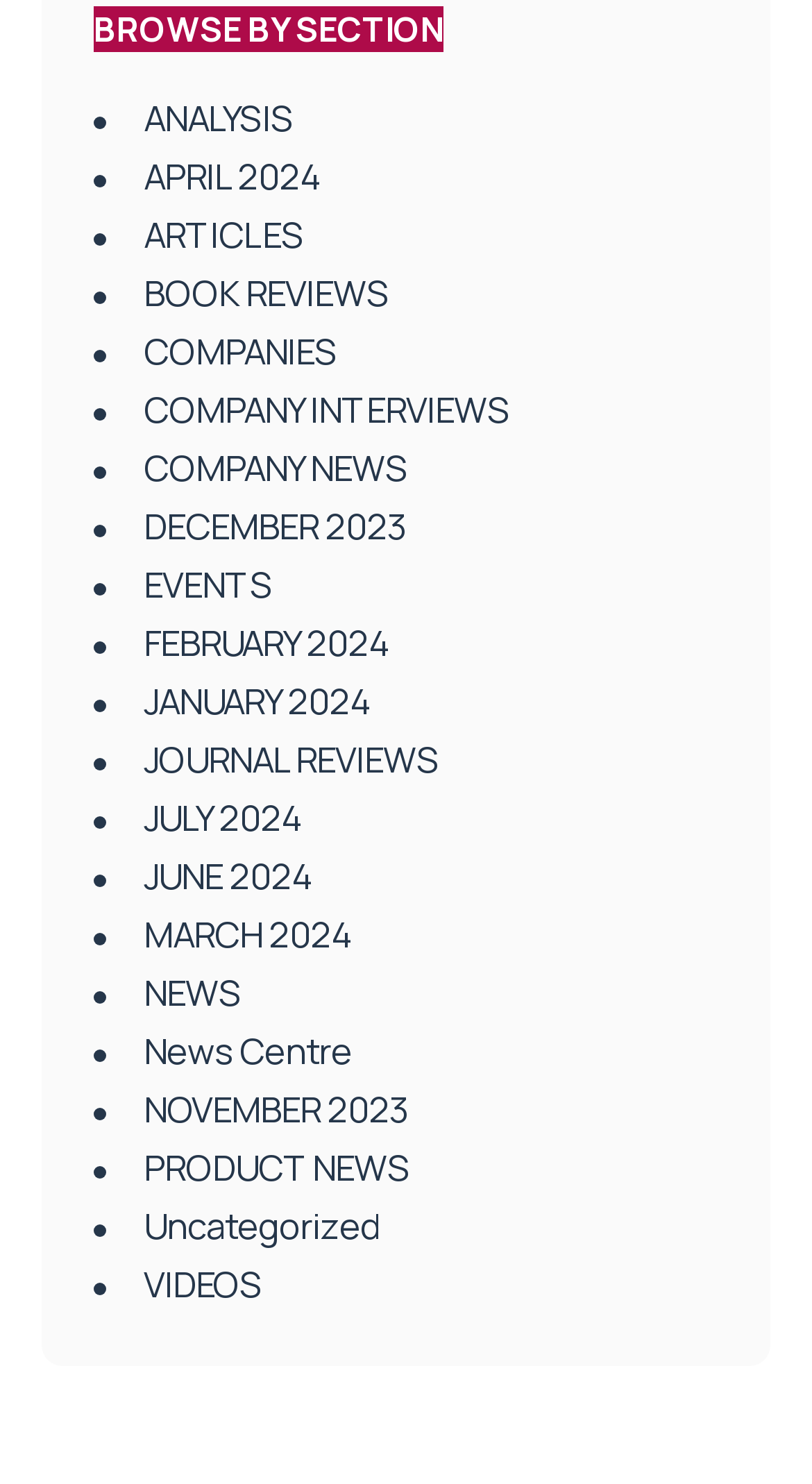How many news-related categories are available?
Look at the screenshot and respond with a single word or phrase.

4